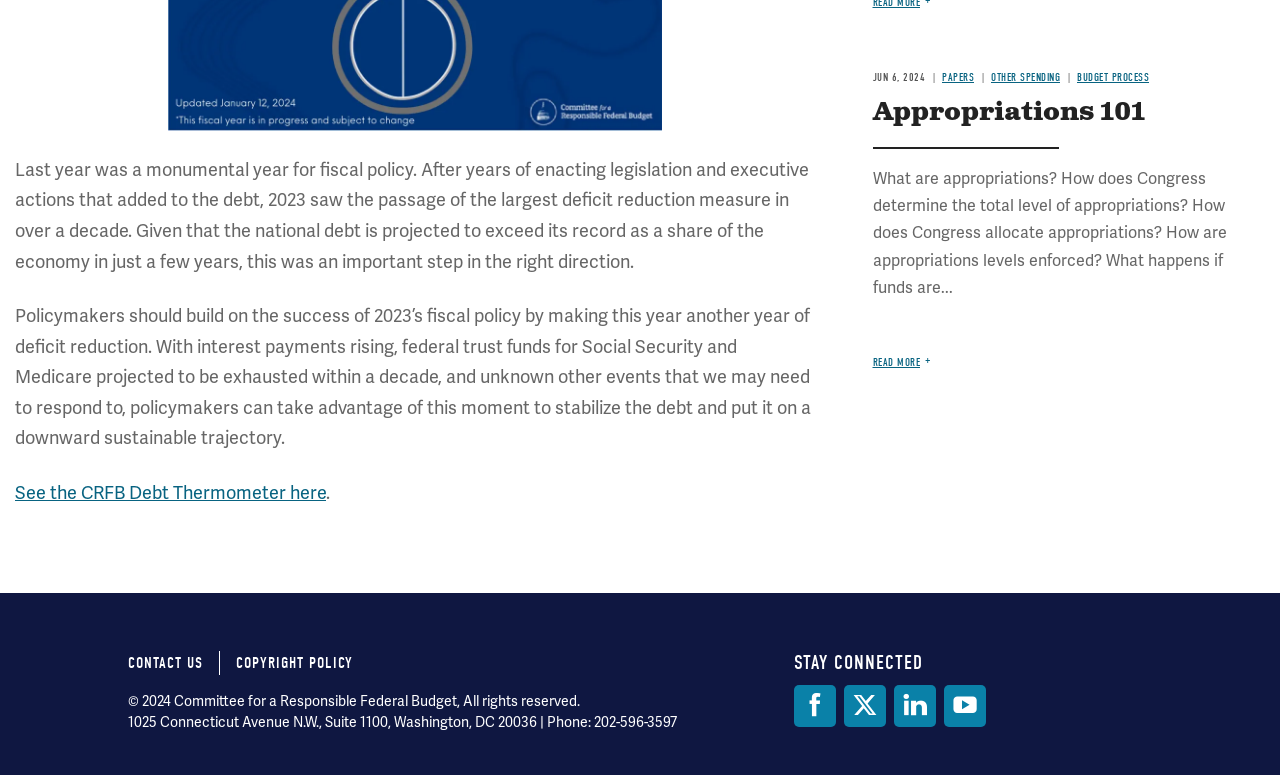What type of content is available under 'PAPERS'?
Using the image as a reference, answer with just one word or a short phrase.

Research papers